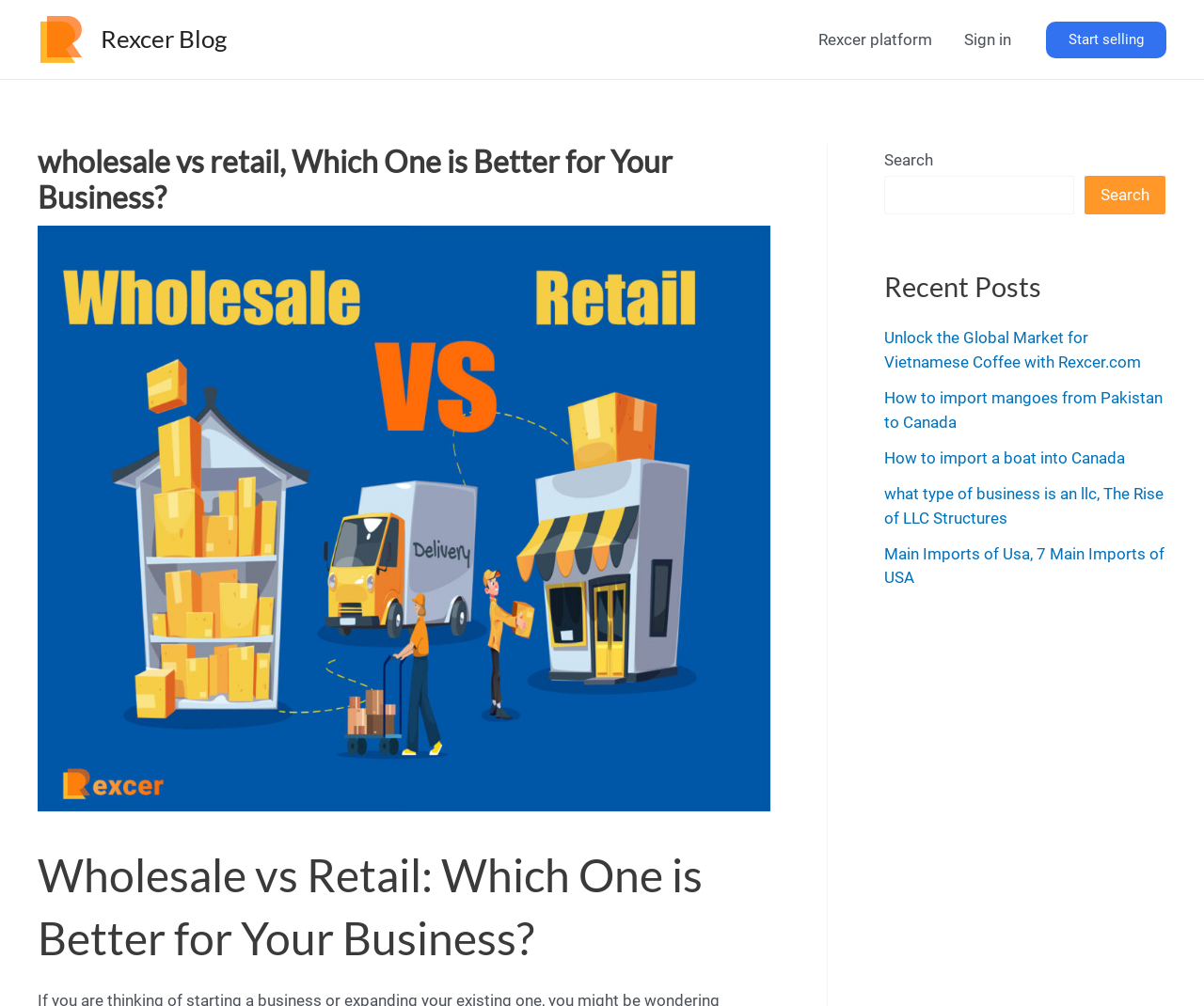Locate the bounding box of the UI element described by: "Start selling" in the given webpage screenshot.

[0.869, 0.021, 0.969, 0.057]